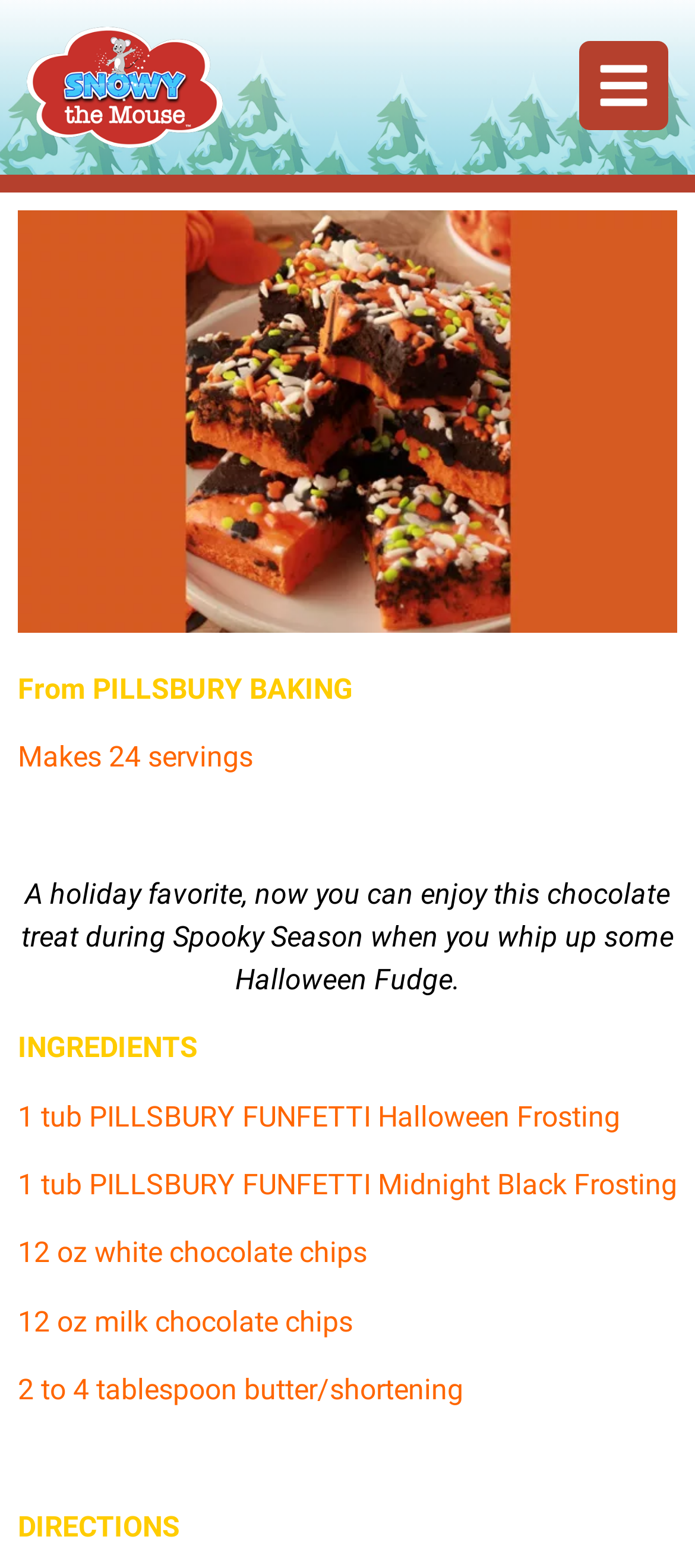How many servings does the recipe make?
Please provide a single word or phrase as the answer based on the screenshot.

24